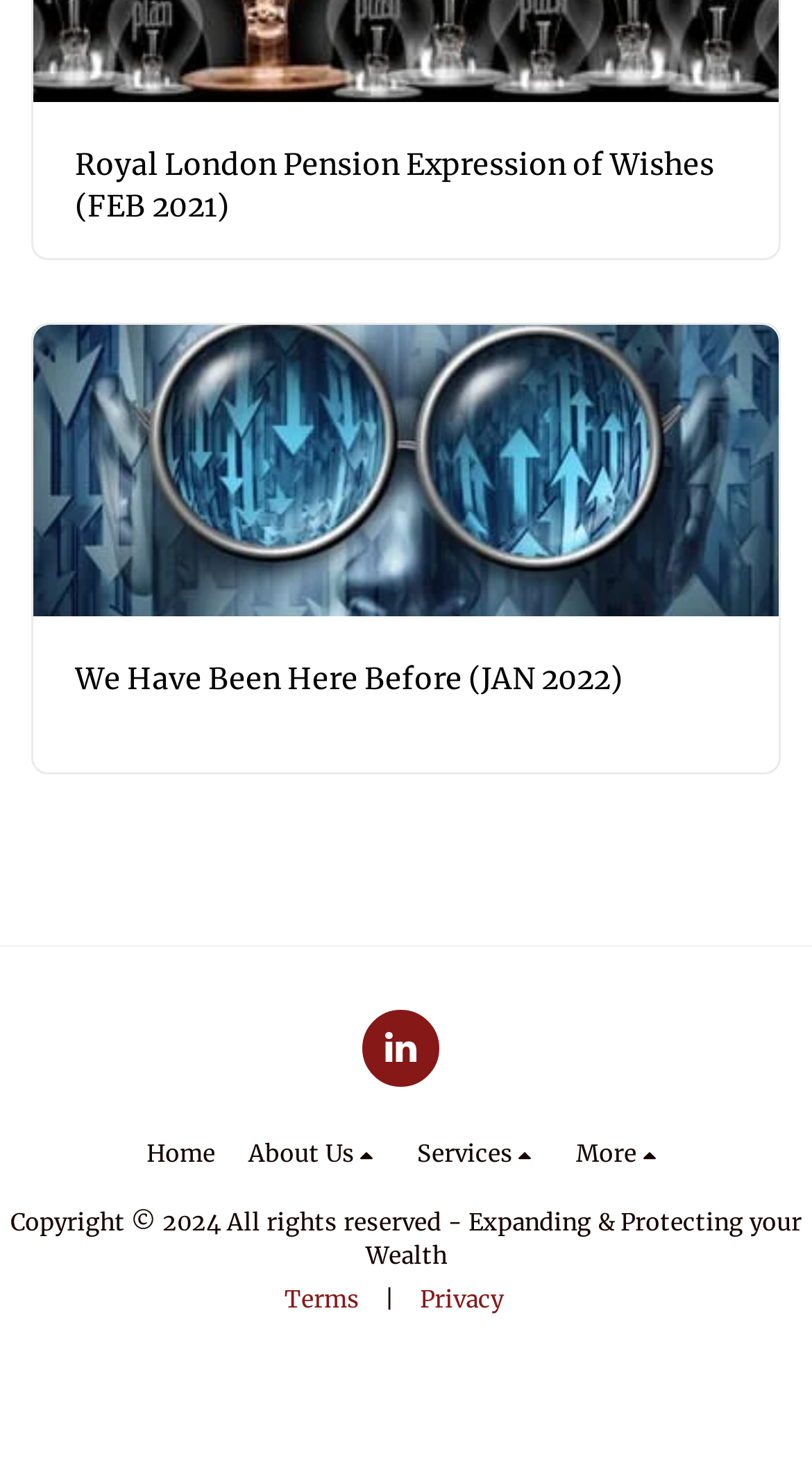Give a one-word or short phrase answer to the question: 
What is the main theme of the website?

Wealth protection